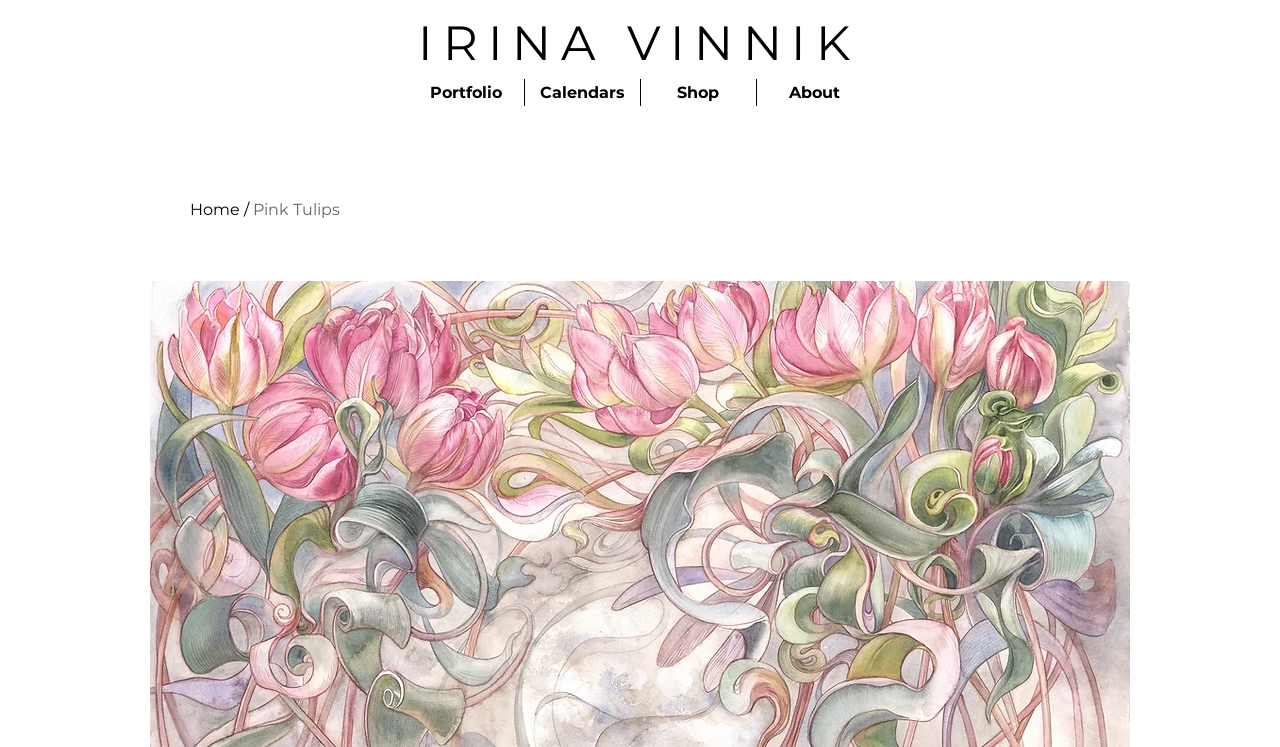What is the title of the current page?
Please give a detailed and elaborate answer to the question.

The title of the current page can be found in the breadcrumbs, where it says 'Home / Pink Tulips'.